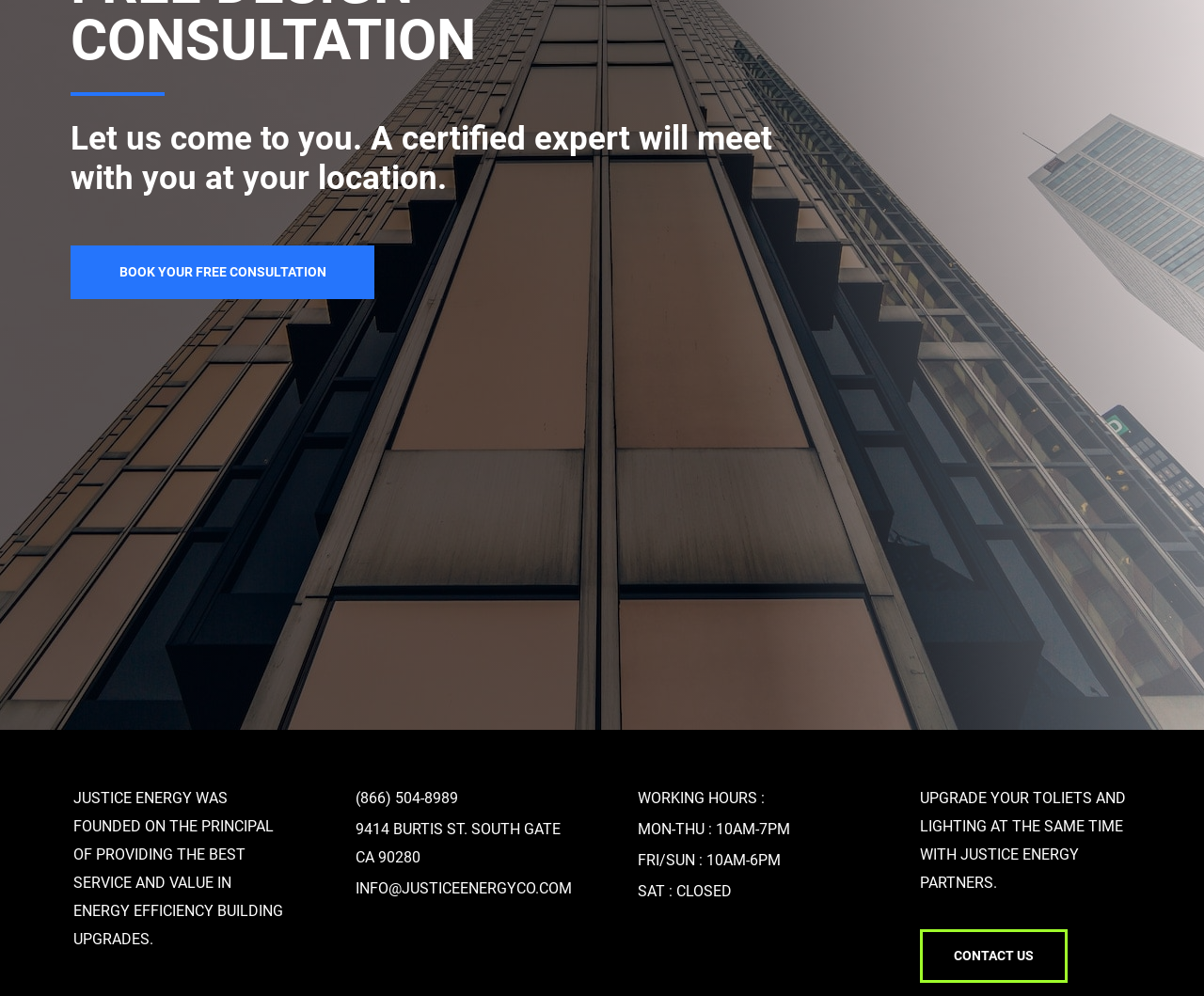Extract the bounding box for the UI element that matches this description: "Politika kolačića".

None